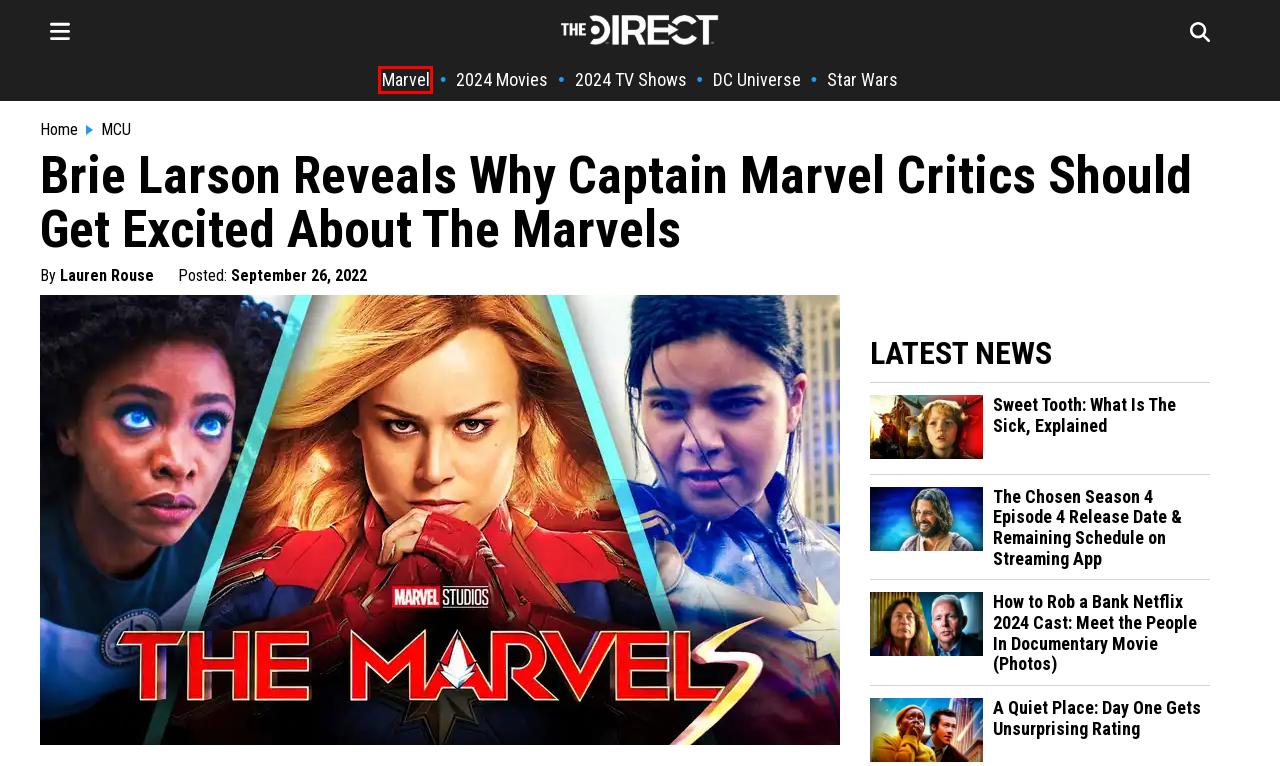A screenshot of a webpage is given, marked with a red bounding box around a UI element. Please select the most appropriate webpage description that fits the new page after clicking the highlighted element. Here are the candidates:
A. New TV Series Coming Out: Every Release Date and Streaming Platform For 2024 | The Direct
B. The Direct | Breaking News for Entertainment Pop Culture
C. MCU News | Marvel Cinematic Universe Latest Rumors
D. DC Comic Universe Movie News & Rumors | The Direct
E. First Captain Marvel 2 Footage Released at Disney’s D23
F. Star Wars Universe News & Rumors | Latest Updates Today
G. Brie Larson Reveals How Captain Marvel 2 Differs From the First Movie
H. New Movies Coming Out: Upcoming Movie Release Dates for 2024 and Beyond | The Direct

C